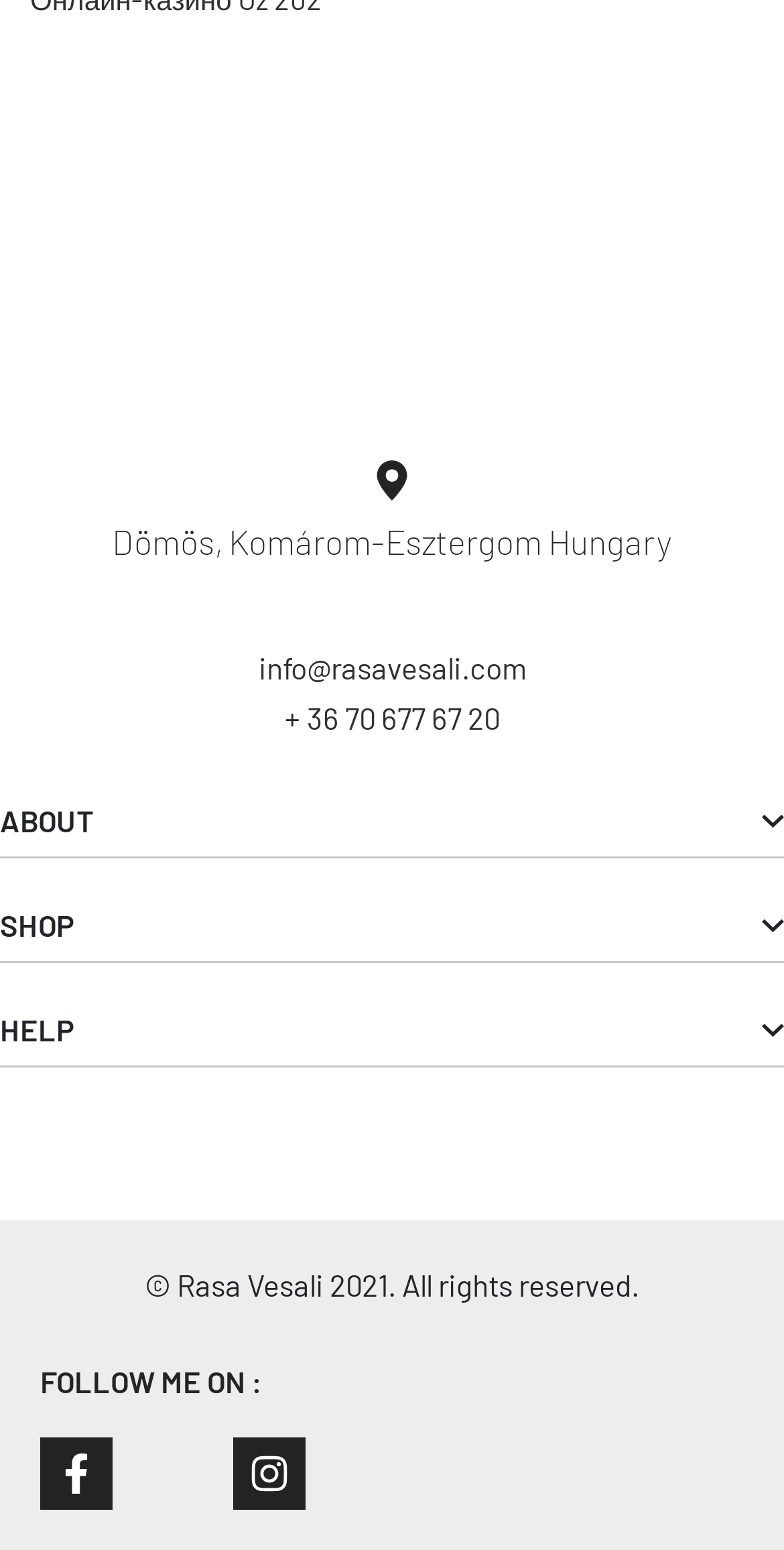What is the phone number provided on the webpage?
With the help of the image, please provide a detailed response to the question.

I found the phone number by looking at the link element with the text '36 70 677 67 20' which is located at the top of the webpage, next to the '+' symbol.